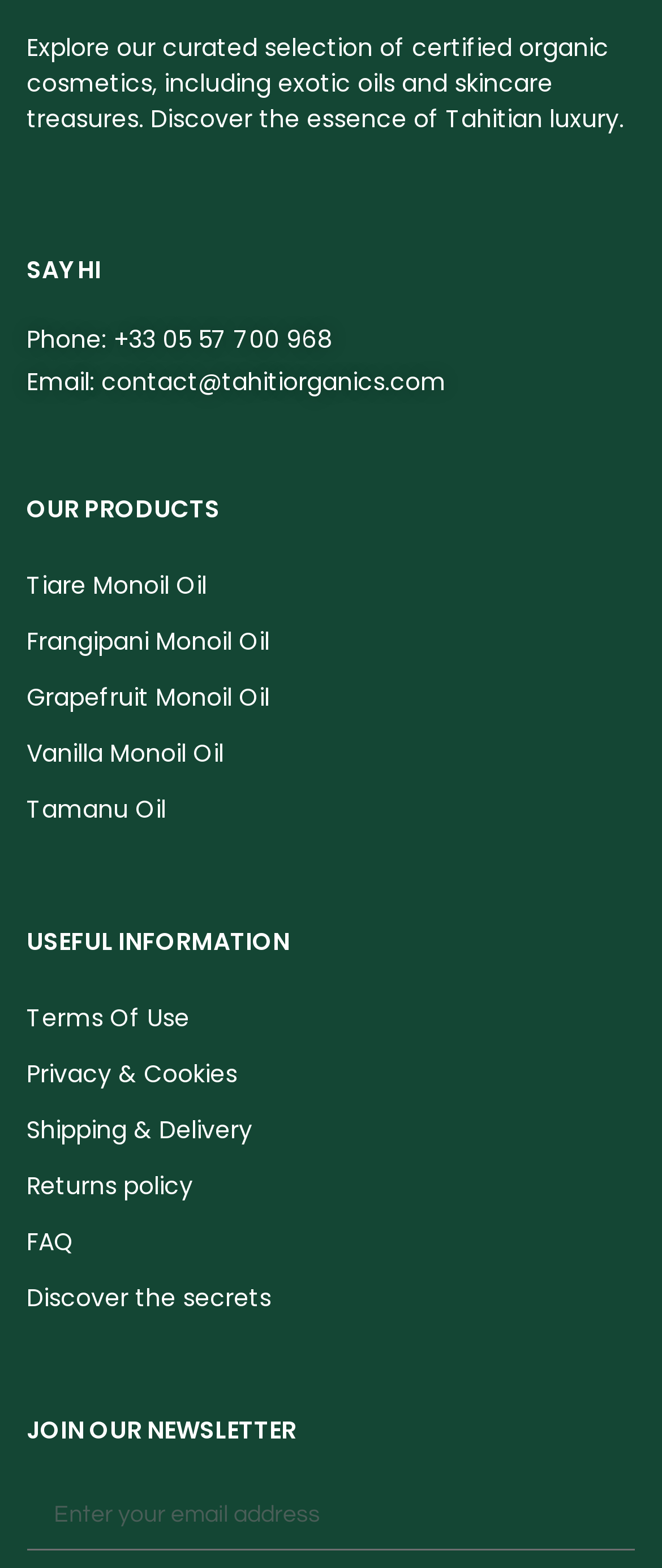Identify the bounding box coordinates for the UI element described as follows: Tamanu Oil. Use the format (top-left x, top-left y, bottom-right x, bottom-right y) and ensure all values are floating point numbers between 0 and 1.

[0.04, 0.501, 0.96, 0.531]